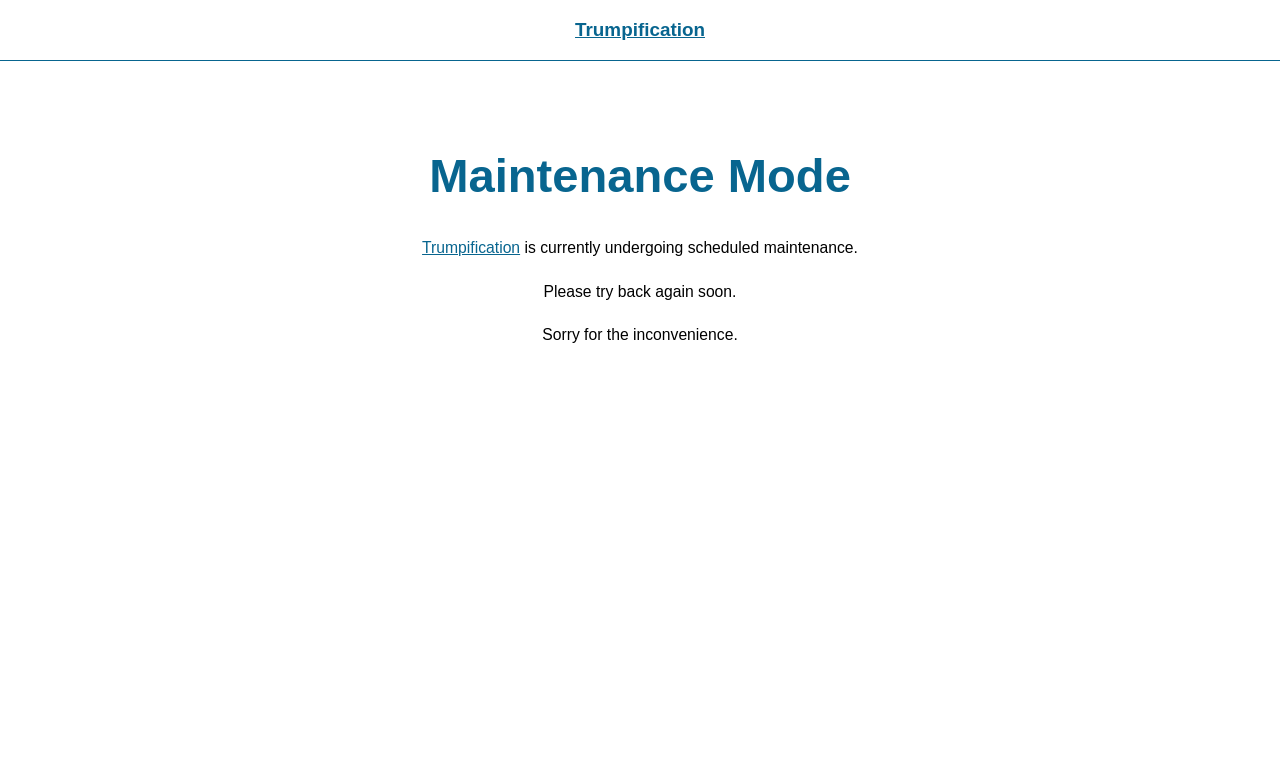Write a detailed summary of the webpage.

The webpage is titled "Trumpification › Simple Maintenance" and appears to be a maintenance mode page. At the top, there is a large heading that reads "Trumpification" with a link to the same title next to it. Below this, there is a smaller heading that says "Maintenance Mode". 

Under the "Maintenance Mode" heading, there is a link to "Trumpification" again, followed by a paragraph of text that explains the website is currently undergoing scheduled maintenance. The text is divided into three lines, with the first line stating the maintenance, the second line asking the user to try back again soon, and the third line apologizing for the inconvenience.